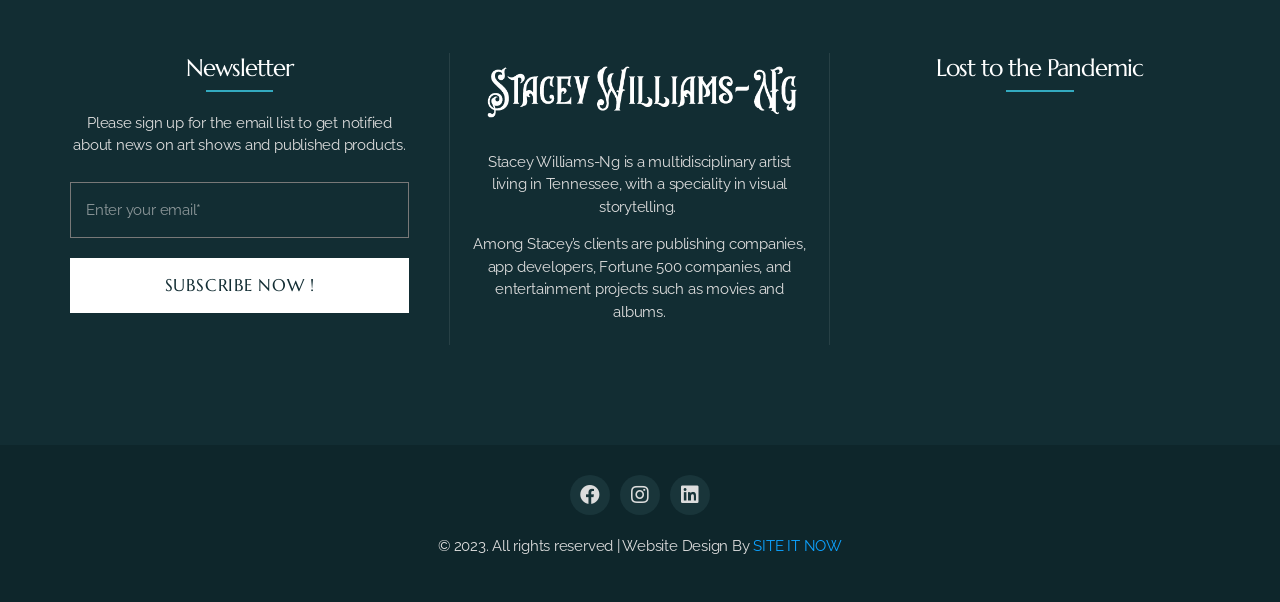Determine the bounding box for the UI element that matches this description: "Instagram".

[0.484, 0.789, 0.516, 0.855]